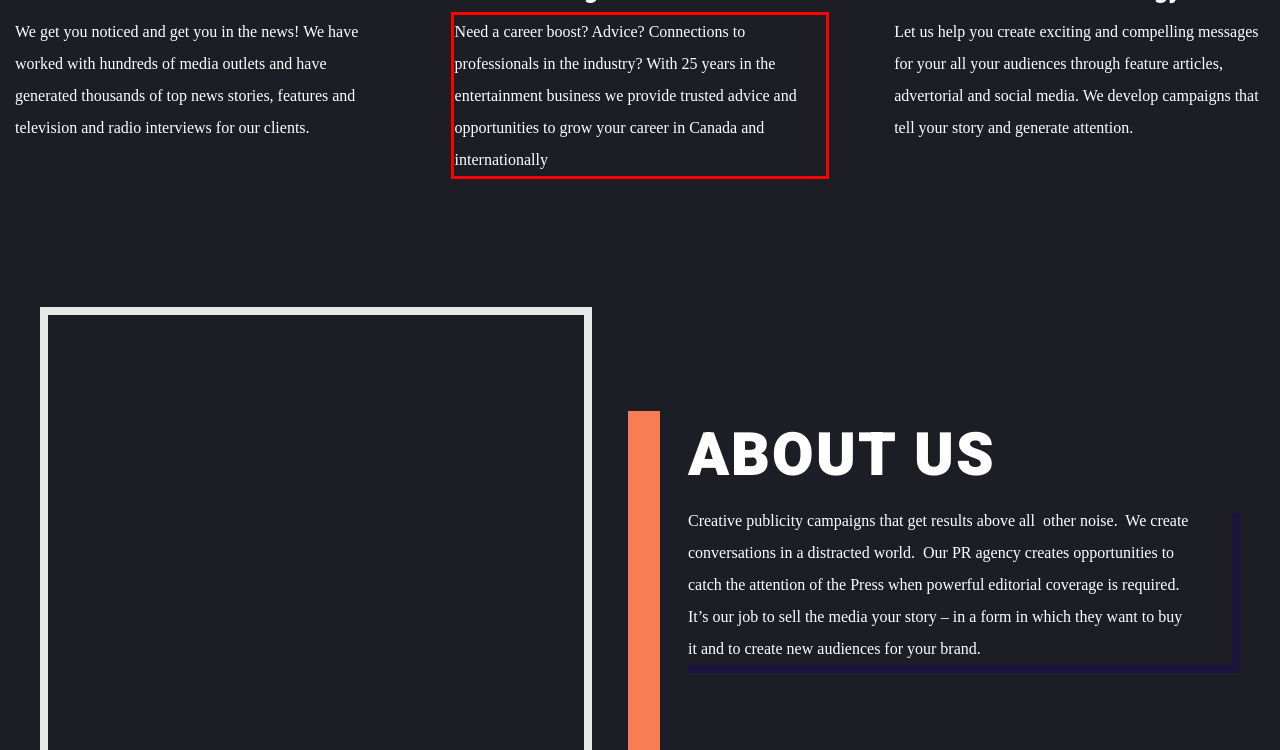Look at the screenshot of the webpage, locate the red rectangle bounding box, and generate the text content that it contains.

Need a career boost? Advice? Connections to professionals in the industry? With 25 years in the entertainment business we provide trusted advice and opportunities to grow your career in Canada and internationally